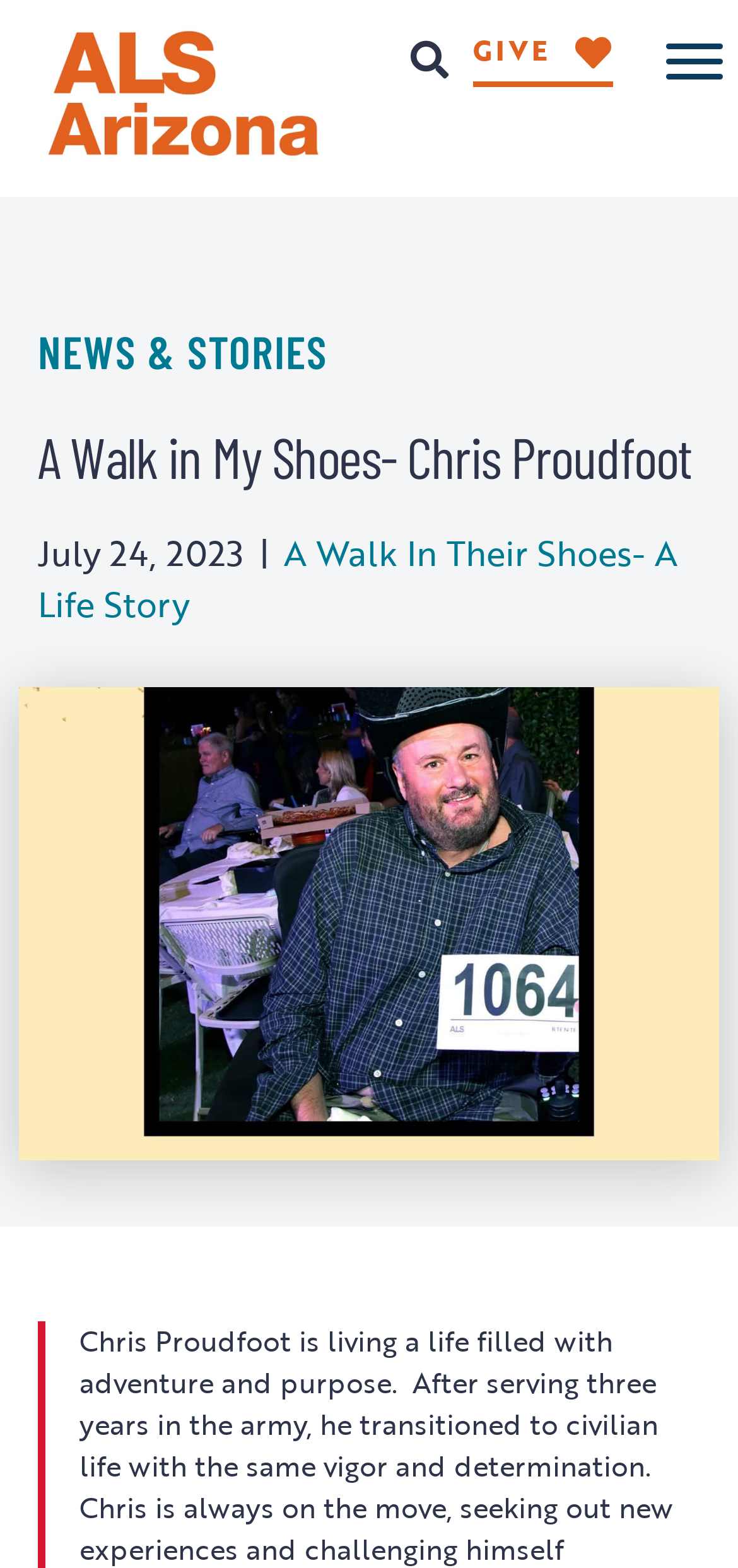What is the name of the logo?
Using the visual information, respond with a single word or phrase.

ALS Arizona Logo Orange